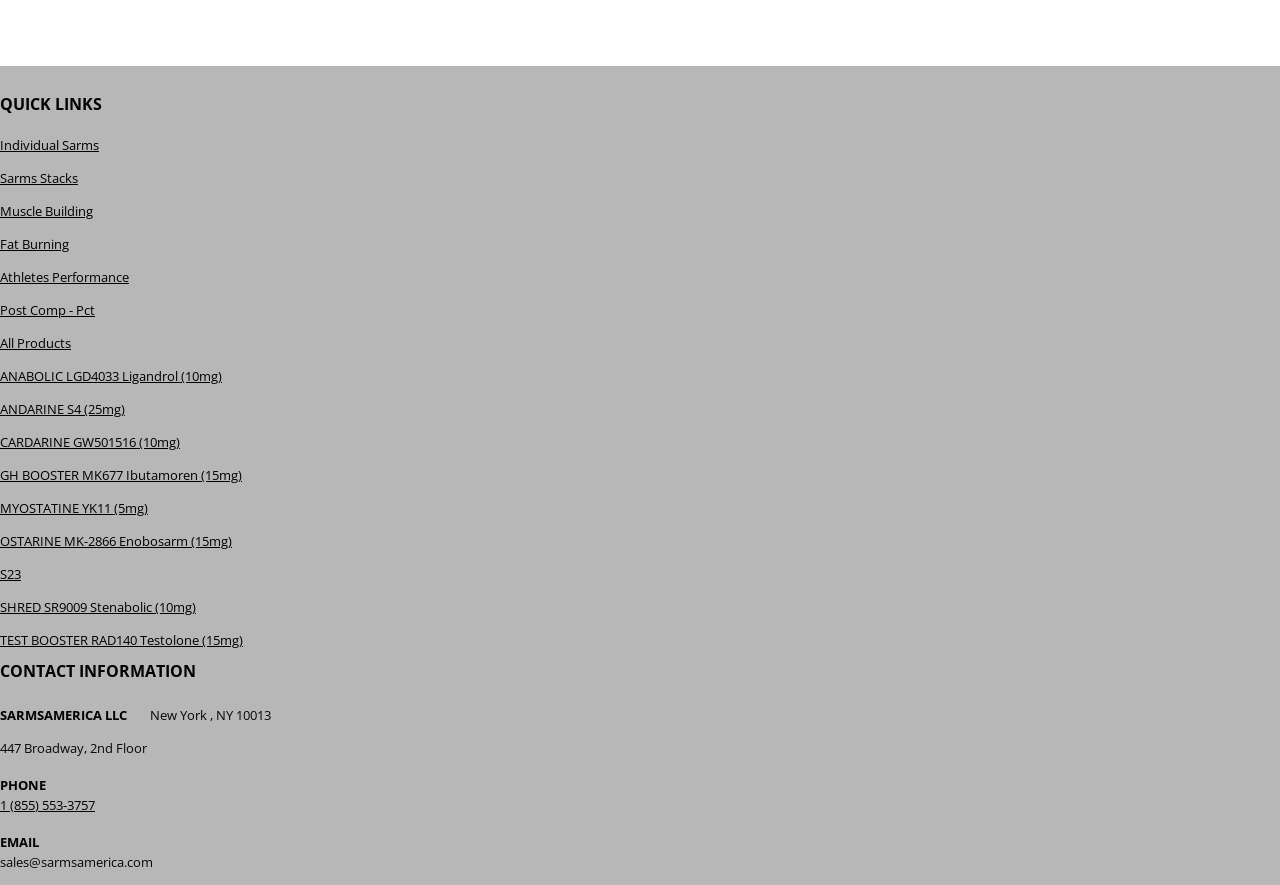Determine the bounding box coordinates of the element's region needed to click to follow the instruction: "Visit All Products". Provide these coordinates as four float numbers between 0 and 1, formatted as [left, top, right, bottom].

[0.0, 0.378, 0.055, 0.398]